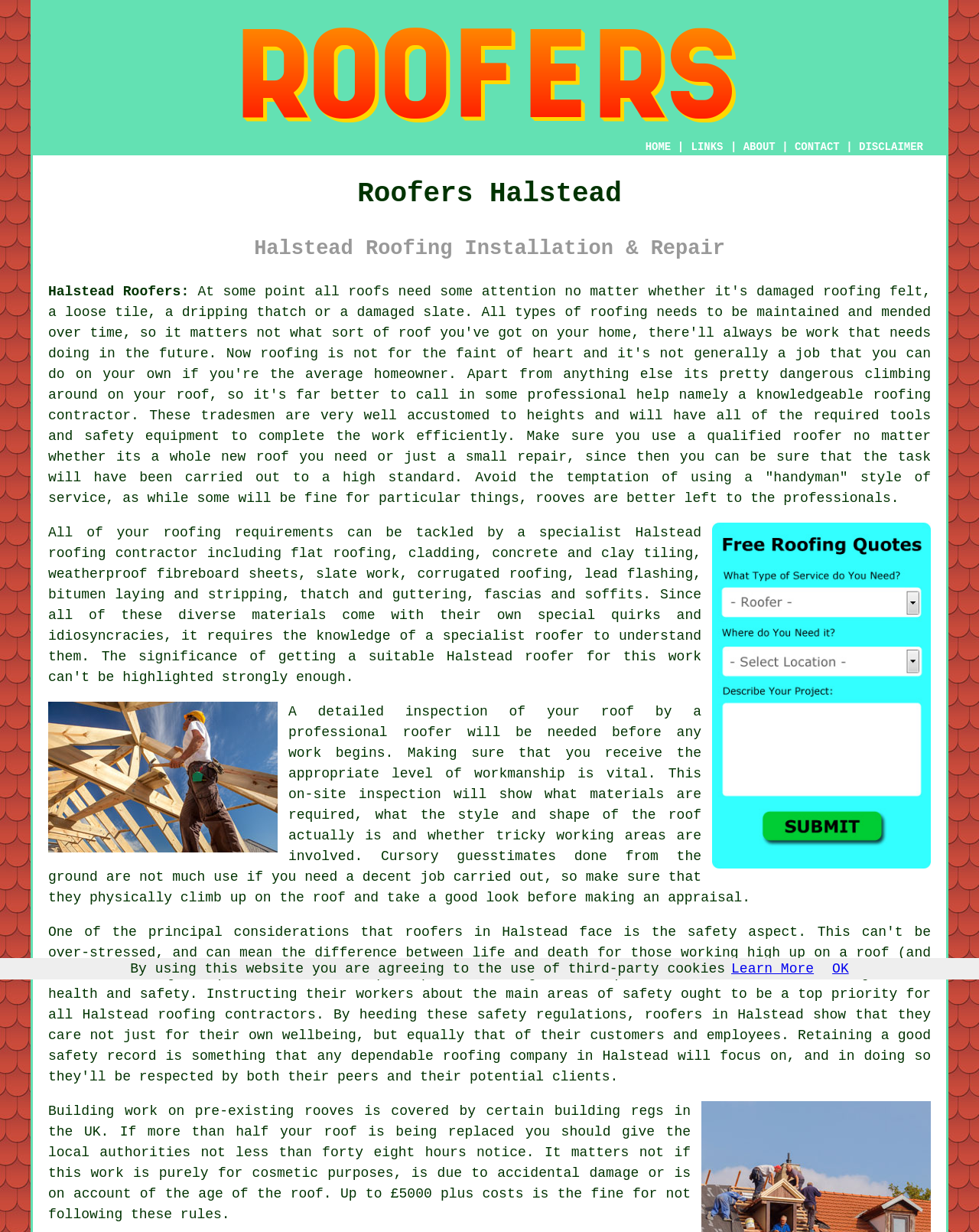What is the consequence of not following building regulations?
Using the image as a reference, give an elaborate response to the question.

According to the webpage content, if more than half of the roof is being replaced, the local authorities must be given at least 48 hours' notice, and failure to do so can result in a fine of up to £5000 plus costs.